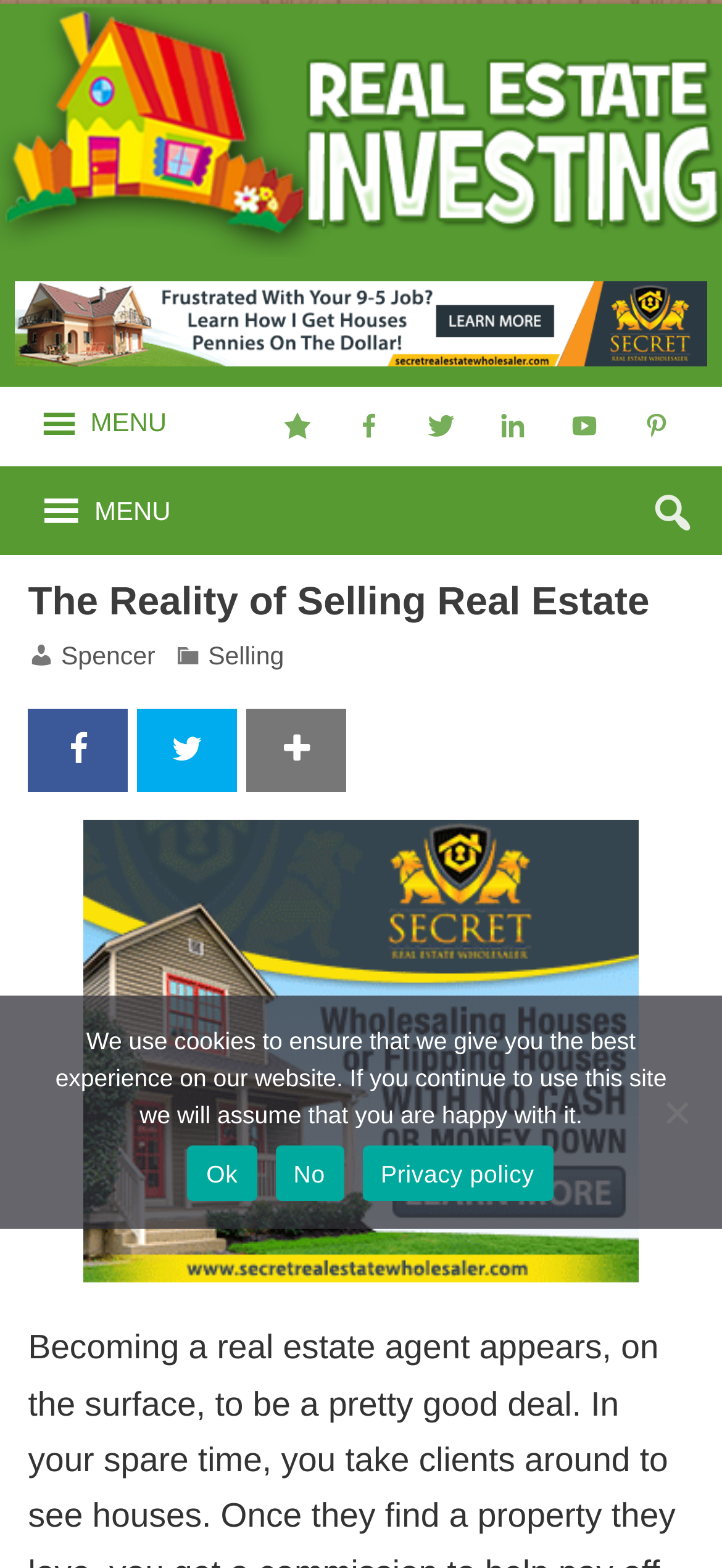Answer briefly with one word or phrase:
What is the author of the webpage?

Spencer